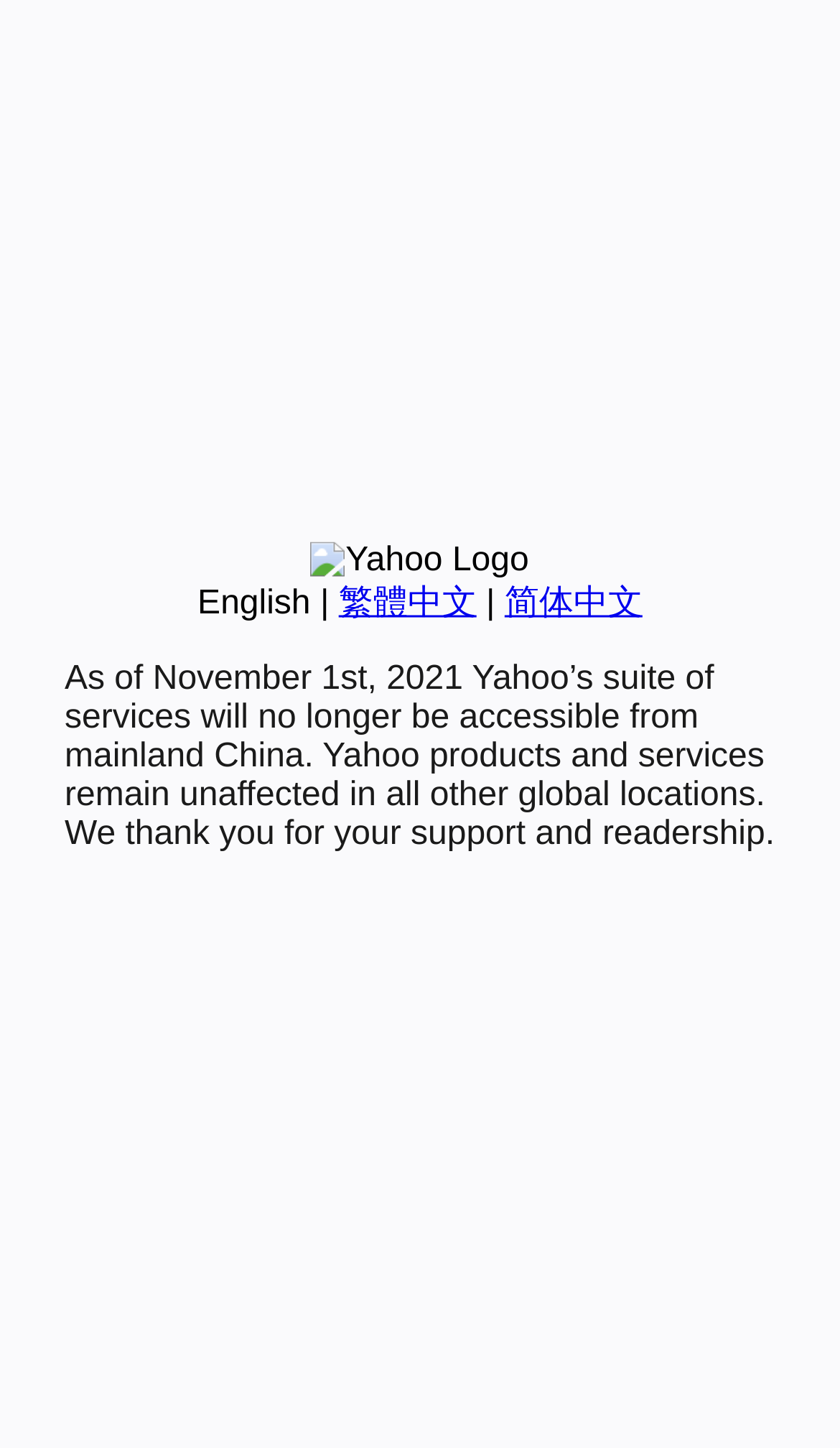Determine the bounding box coordinates for the HTML element mentioned in the following description: "English". The coordinates should be a list of four floats ranging from 0 to 1, represented as [left, top, right, bottom].

[0.235, 0.404, 0.37, 0.429]